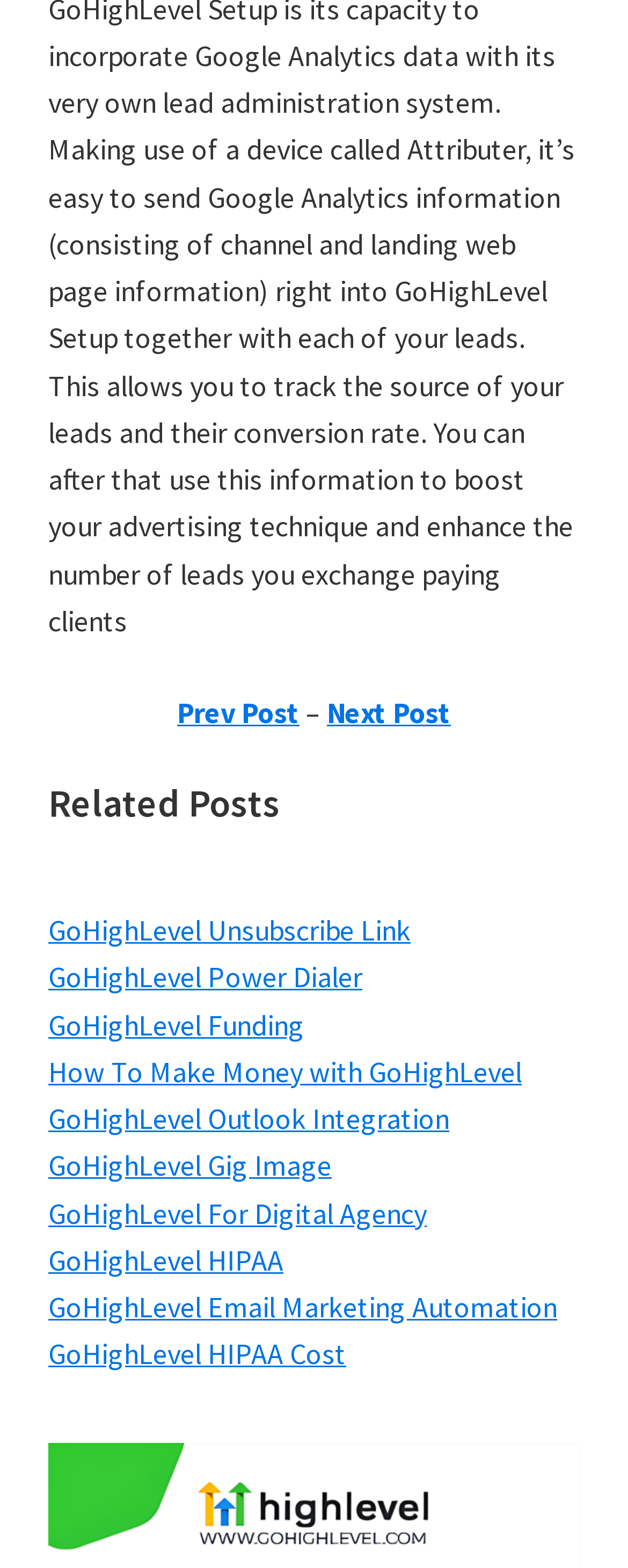Can you specify the bounding box coordinates for the region that should be clicked to fulfill this instruction: "Learn about GoHighLevel setup".

[0.077, 0.581, 0.654, 0.605]